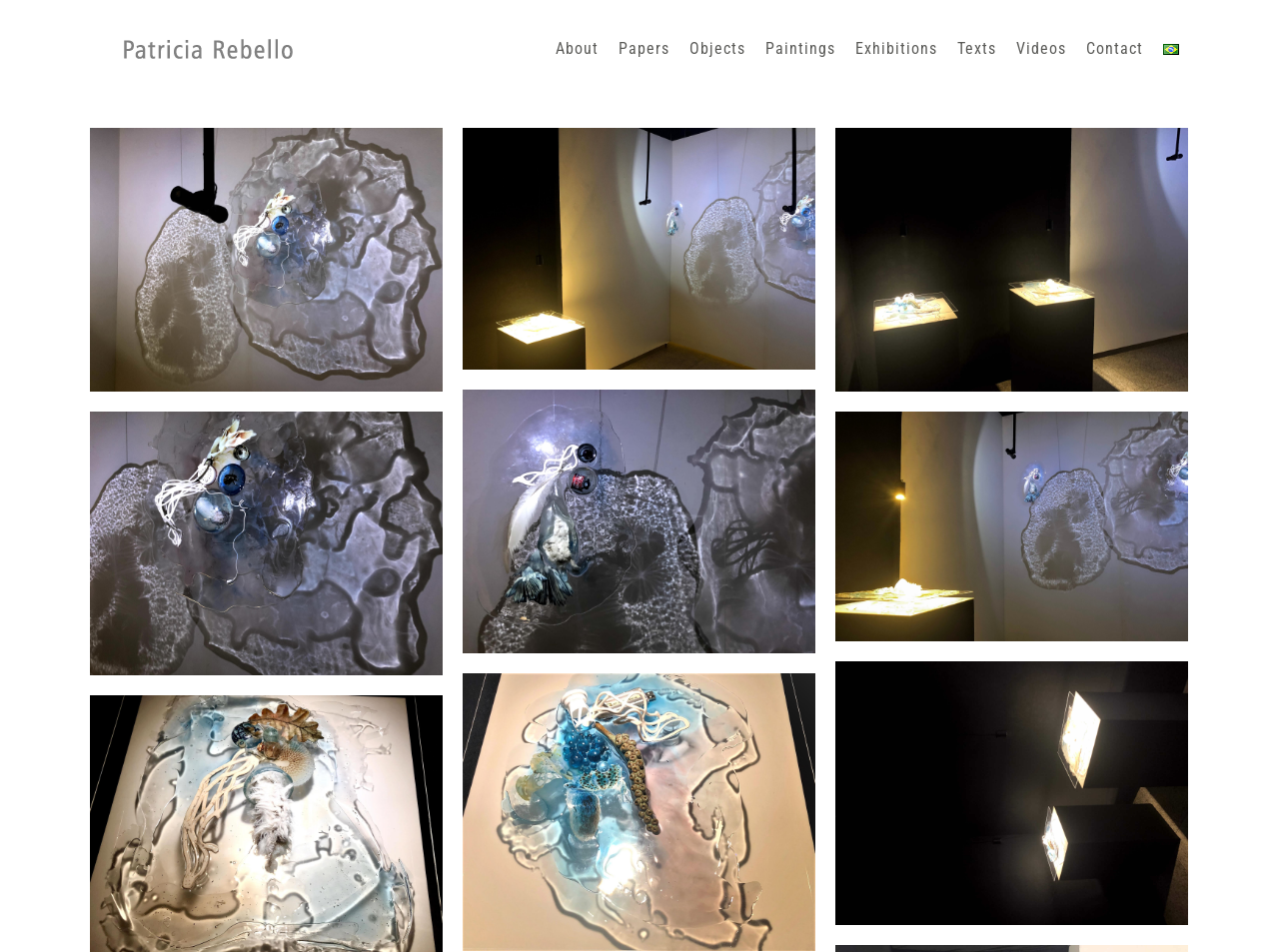Identify and provide the bounding box for the element described by: "title="Patricia Rebello"".

[0.07, 0.035, 0.255, 0.068]